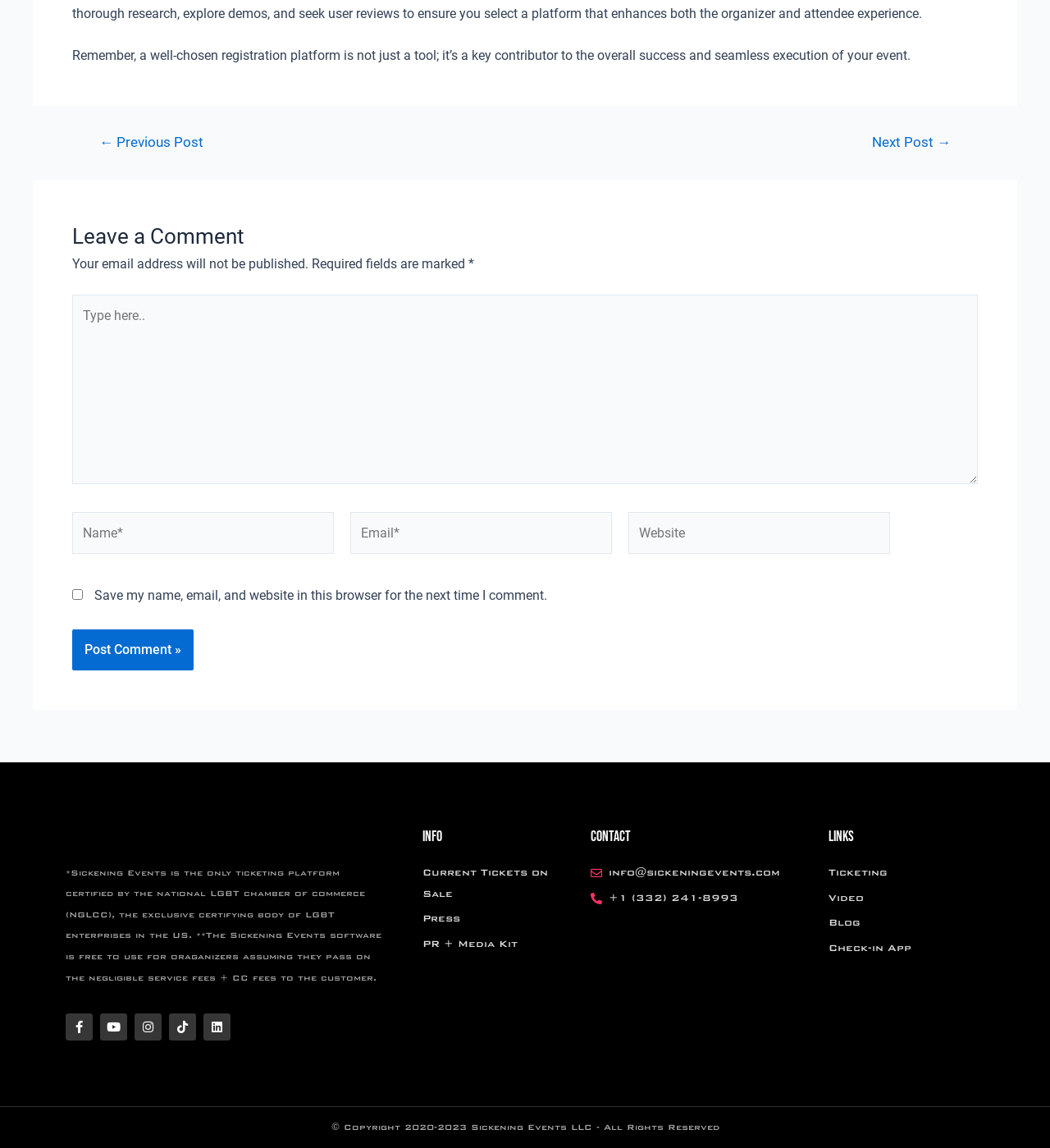How many fields are required to leave a comment?
Observe the image and answer the question with a one-word or short phrase response.

Three